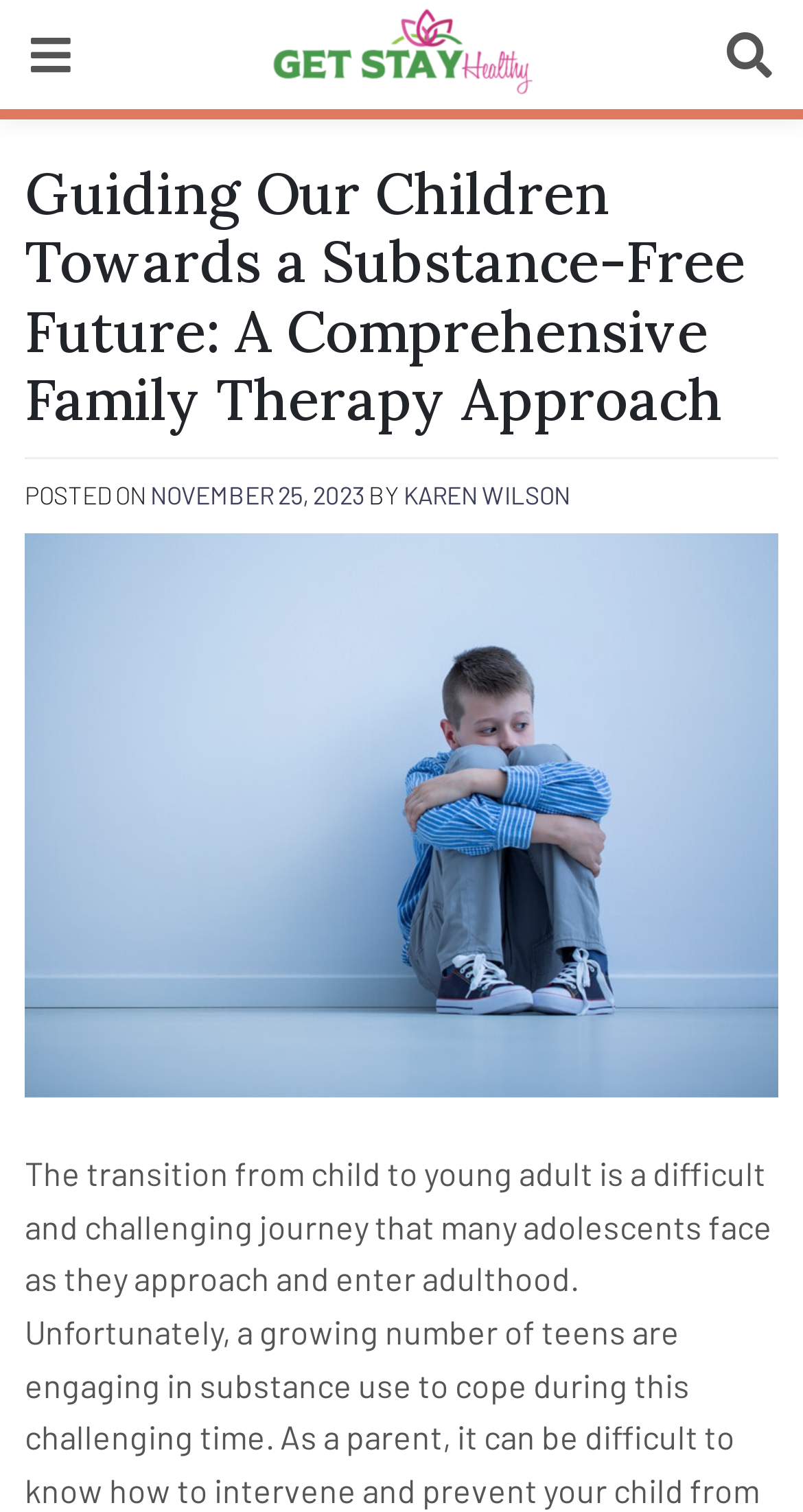Describe all significant elements and features of the webpage.

The webpage appears to be a blog post or article discussing the challenges of adolescence and the importance of guiding children towards a substance-free future. 

At the top left of the page, there is a small icon represented by '\uf0c9'. Next to it, there is a link to "Get Stay Healthy" with an accompanying image. Another link to "Get Stay Healthy" is located to the right of the image. 

On the top right, there is another icon represented by '\uf002'. Below these icons, the main content of the page begins. The title of the article, "Guiding Our Children Towards a Substance-Free Future: A Comprehensive Family Therapy Approach", is prominently displayed in a large heading. 

Below the title, there is a section with the post's metadata, including the text "POSTED ON", a link to the date "NOVEMBER 25, 2023", and the author's name "KAREN WILSON" linked to her profile.